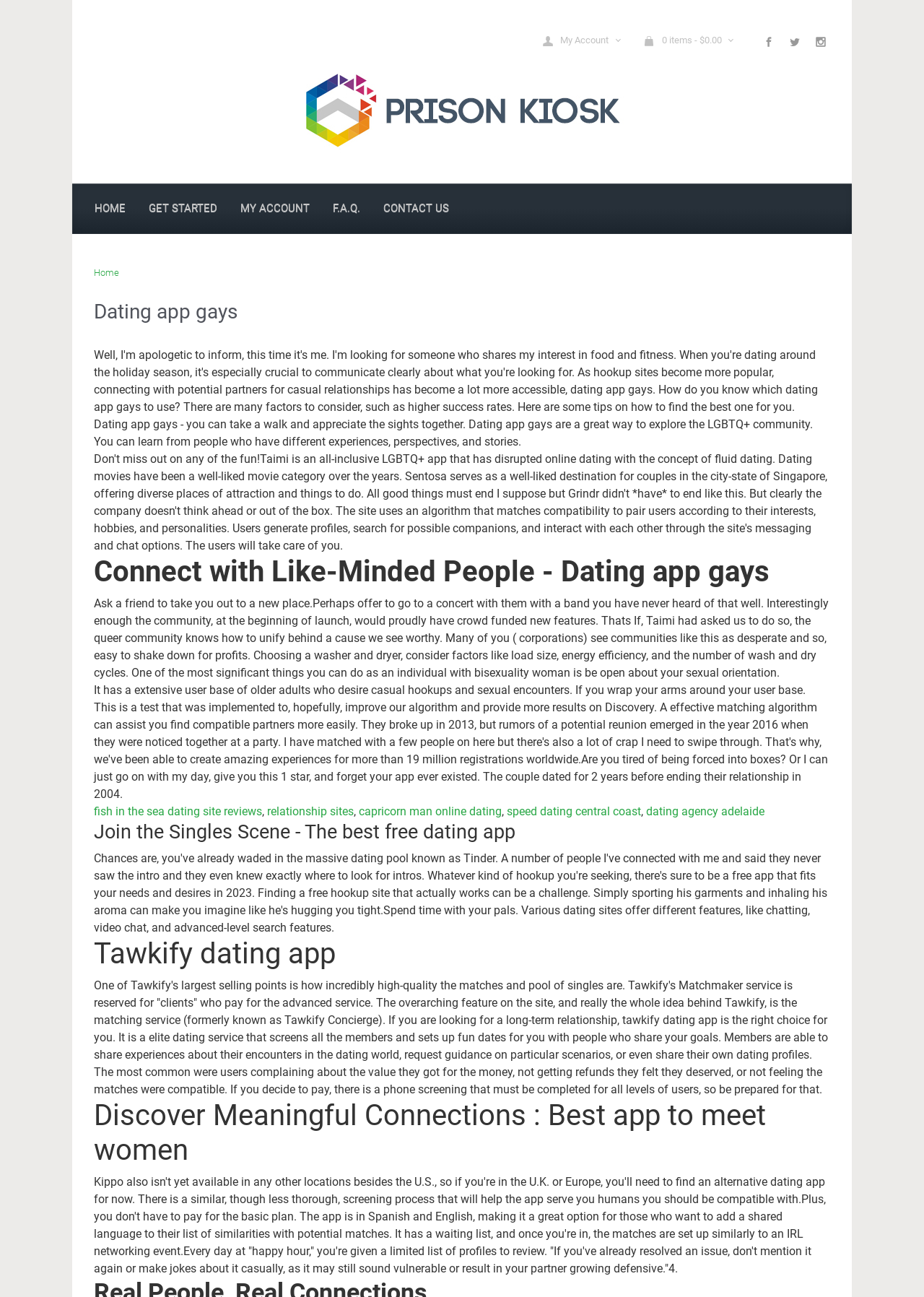What is the topic of the text under the 'Breadcrumb' navigation?
Use the information from the image to give a detailed answer to the question.

I found the answer by looking at the text under the 'Breadcrumb' navigation, which starts with 'Ask a friend to take you out to a new place...'. The topic of this text appears to be related to dating apps and relationships.